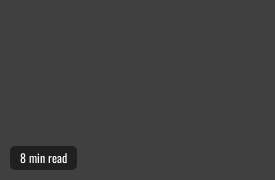Detail every aspect of the image in your caption.

The image features a link related to a blog post titled "A Hamilton Beach Brewstation 12-cup Coffee Maker with its components and features." This informative piece is designed for coffee enthusiasts looking to explore the functionalities and advantages of this specific coffee maker model. The post promises valuable insights, ensuring readers can make the most of their brewing experience. Accompanying the title is a note indicating a reading time of approximately 8 minutes, suggesting a well-rounded exploration of the topic that balances brevity with depth.